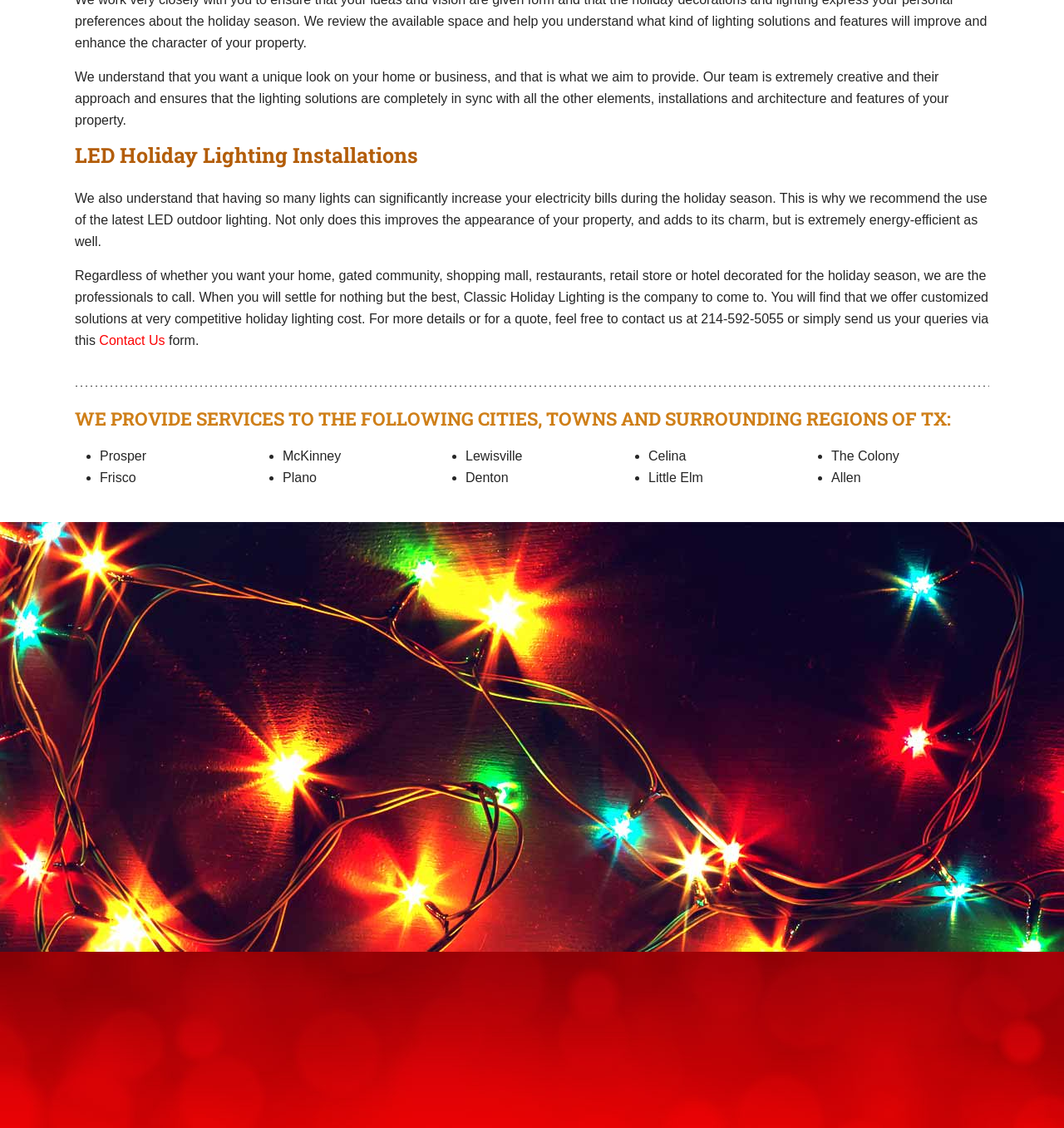Analyze the image and provide a detailed answer to the question: What is the phone number to contact the company?

The phone number to contact the company is 214-592-5055, which is mentioned in the first paragraph and also at the bottom of the webpage.